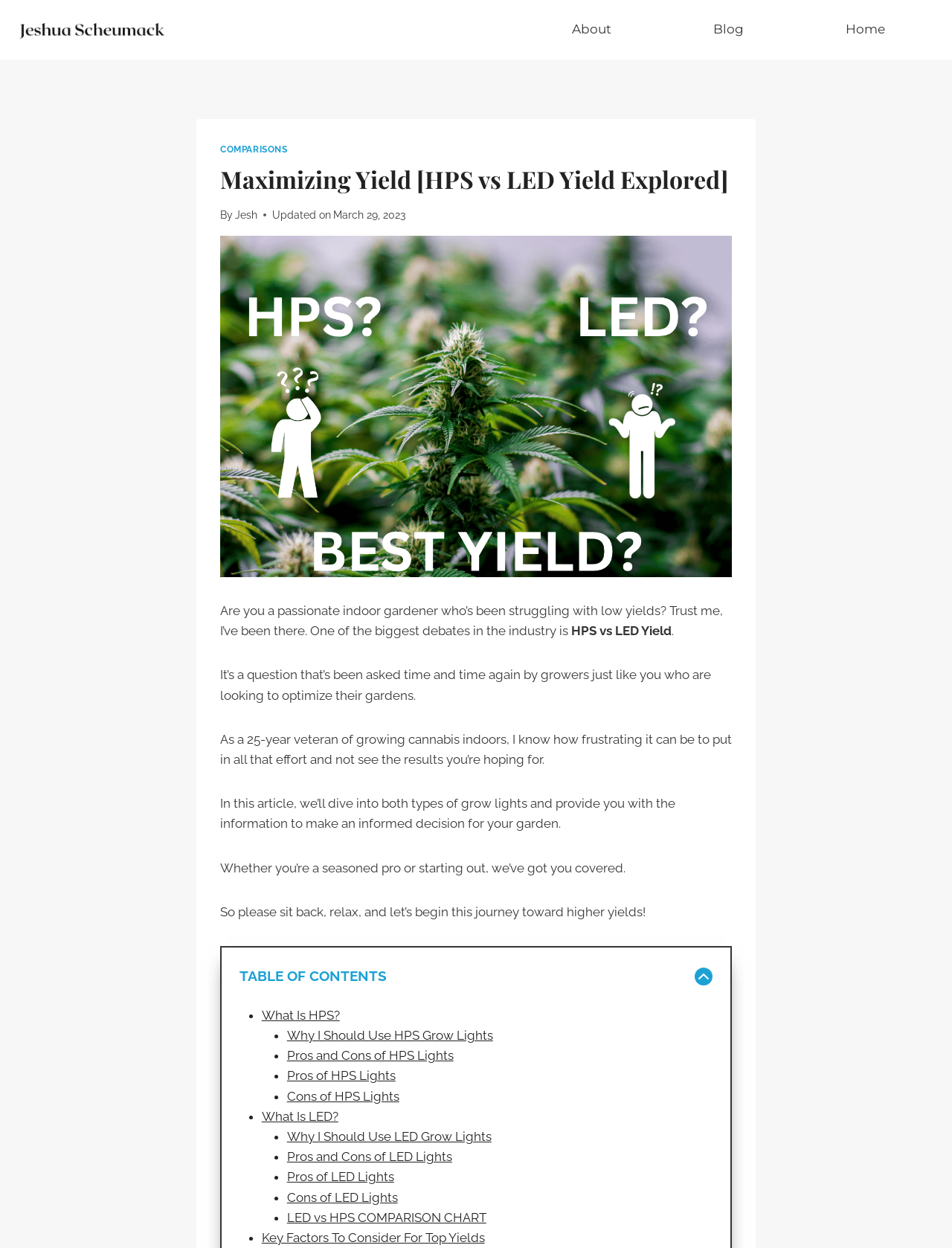What is the author of the article?
Using the image, give a concise answer in the form of a single word or short phrase.

Jesh